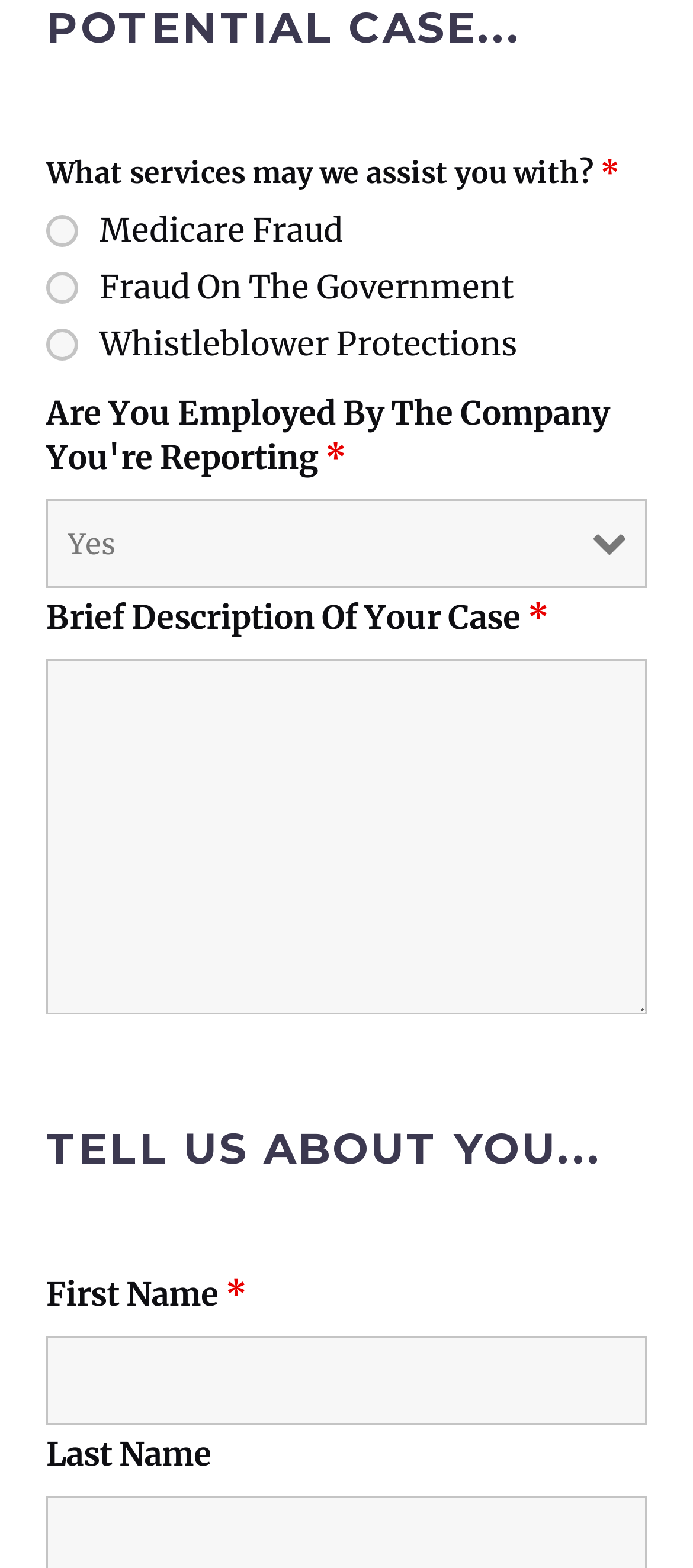What is the first option for services to assist with?
Carefully analyze the image and provide a thorough answer to the question.

The webpage has a list of services to assist with, and the first option is 'Medicare Fraud', which is a radio button.